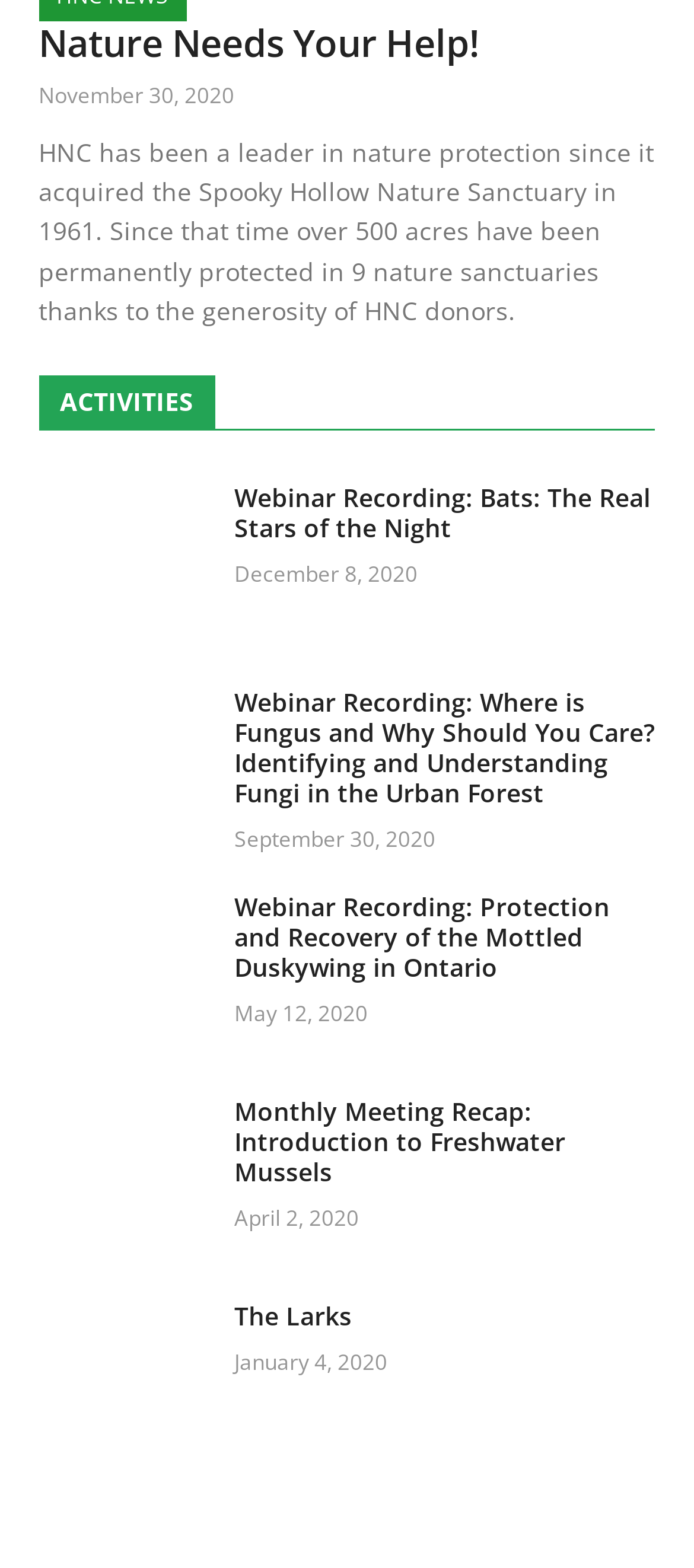Can you find the bounding box coordinates of the area I should click to execute the following instruction: "Explore the 'The Larks' page"?

[0.338, 0.829, 0.507, 0.85]